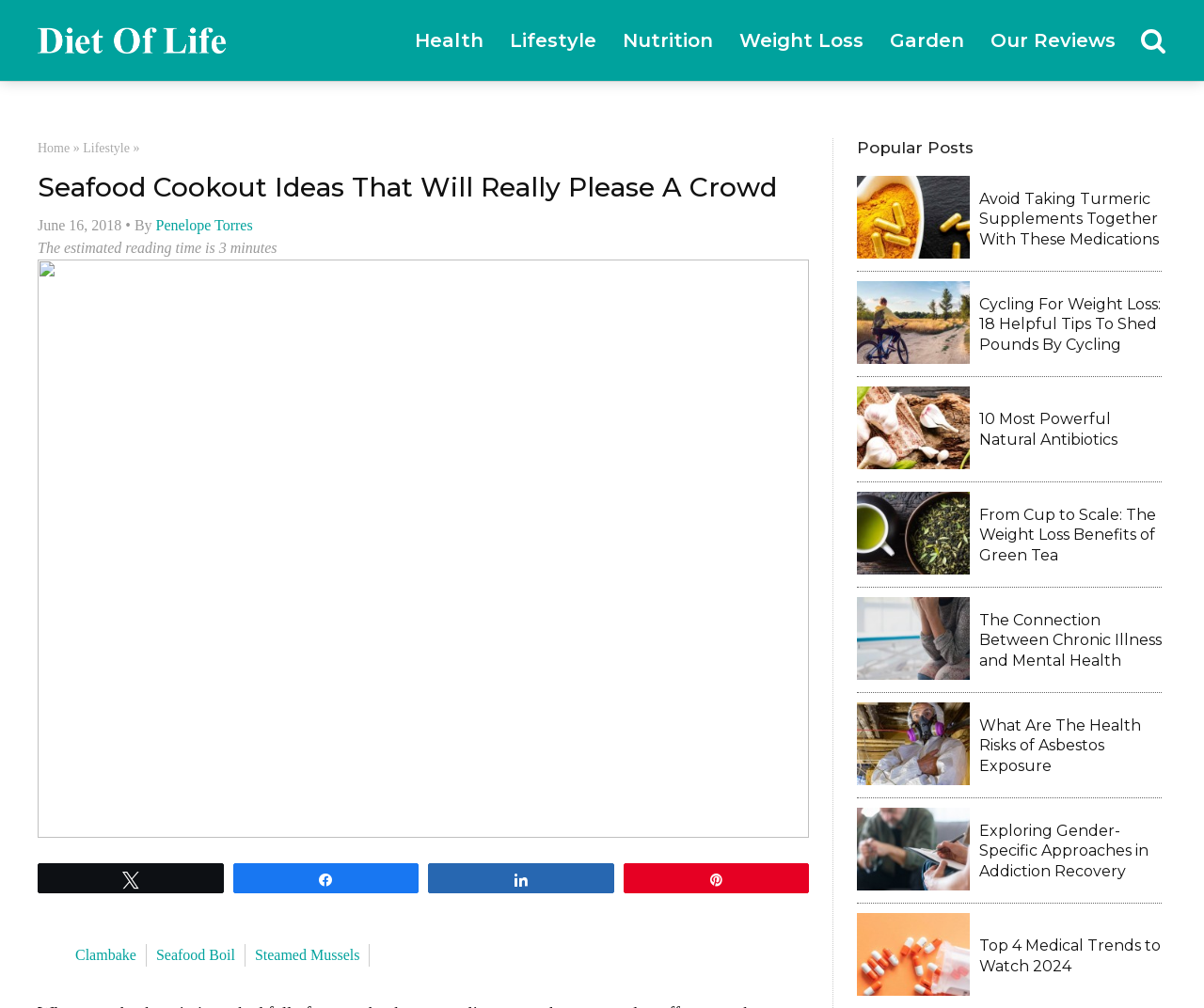Can you find the bounding box coordinates for the element to click on to achieve the instruction: "Share the page on Twitter"?

[0.032, 0.857, 0.185, 0.885]